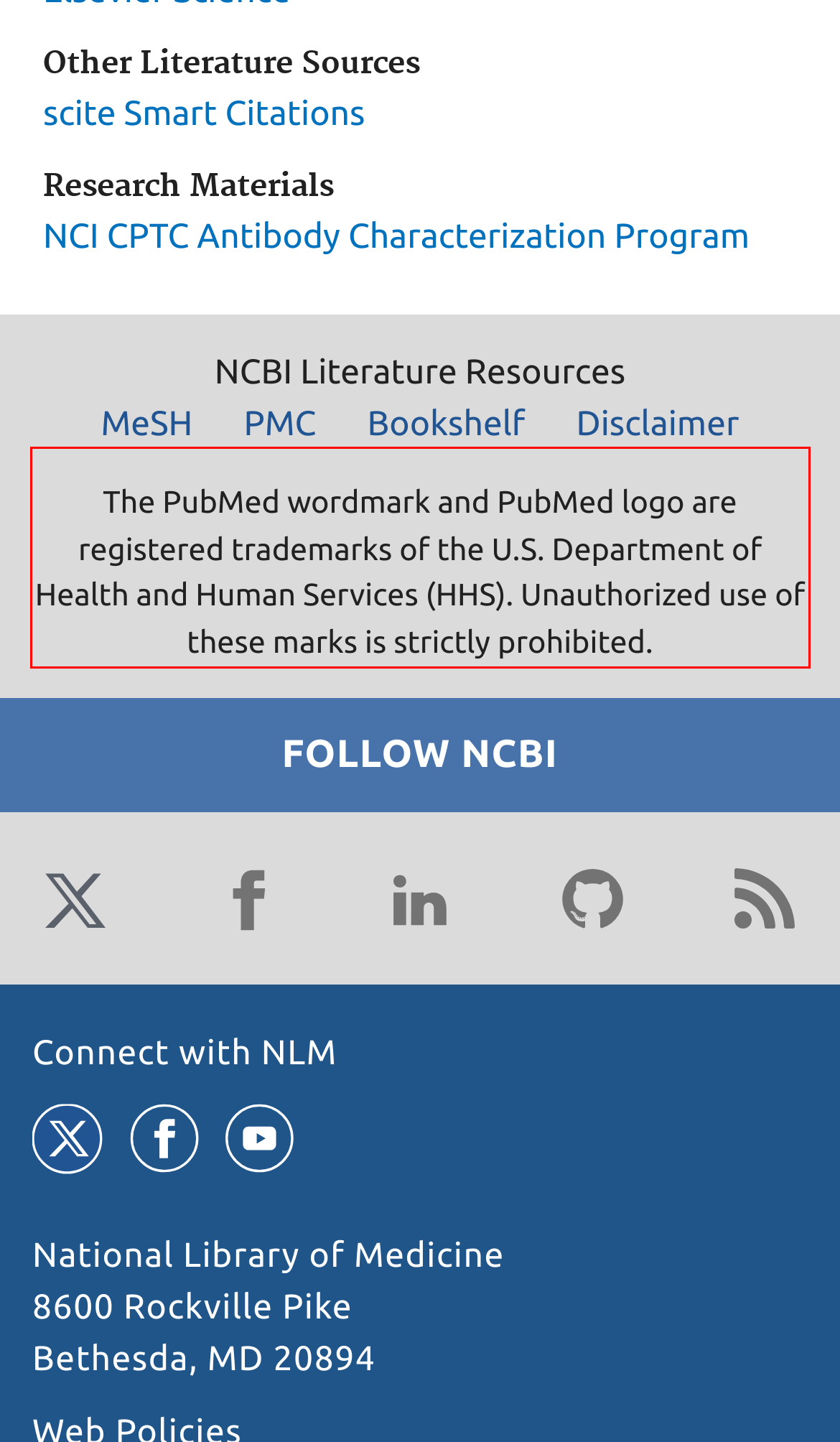Inspect the webpage screenshot that has a red bounding box and use OCR technology to read and display the text inside the red bounding box.

The PubMed wordmark and PubMed logo are registered trademarks of the U.S. Department of Health and Human Services (HHS). Unauthorized use of these marks is strictly prohibited.